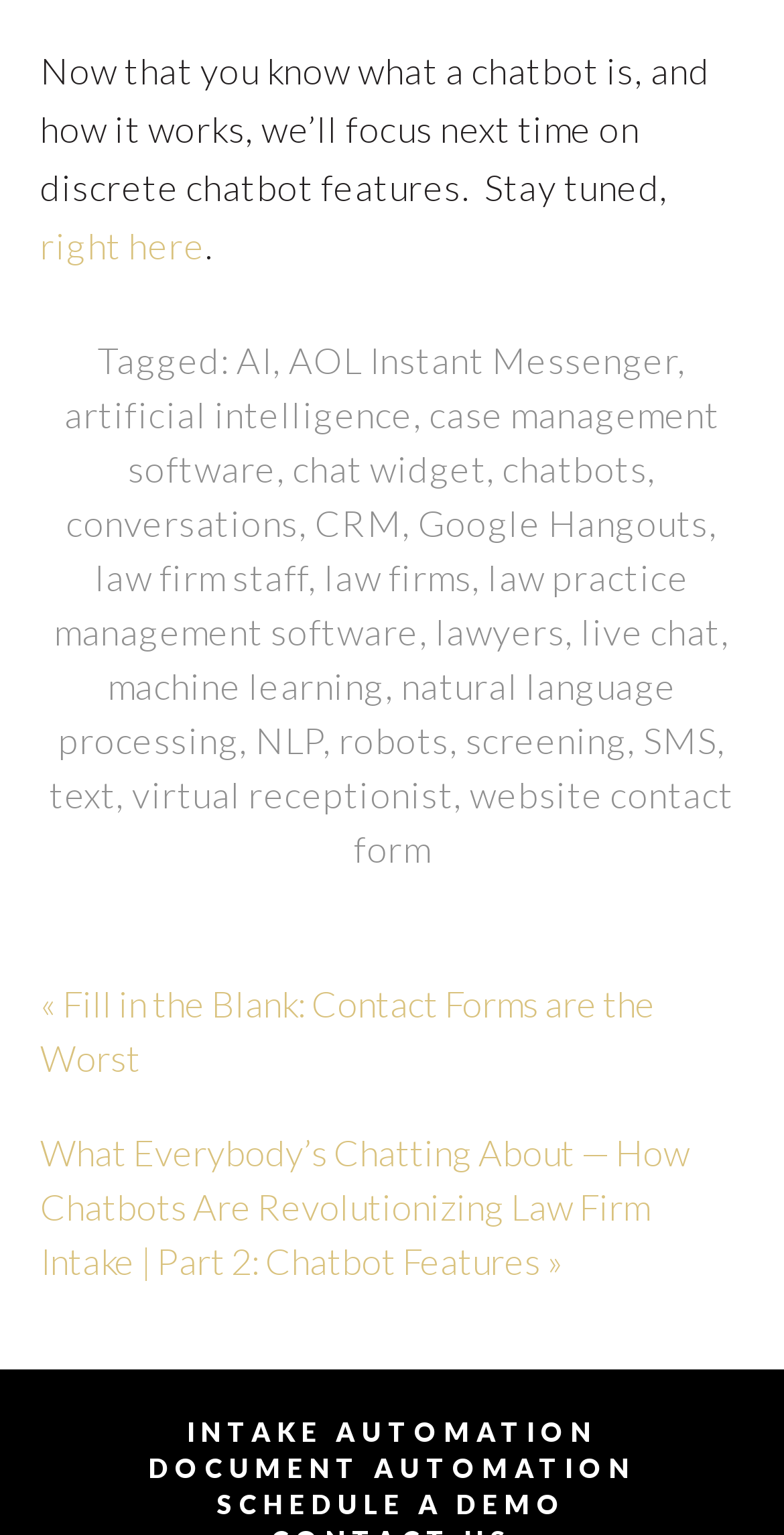Identify the bounding box coordinates for the region to click in order to carry out this instruction: "Schedule a demo for intake automation". Provide the coordinates using four float numbers between 0 and 1, formatted as [left, top, right, bottom].

[0.277, 0.973, 0.723, 0.99]